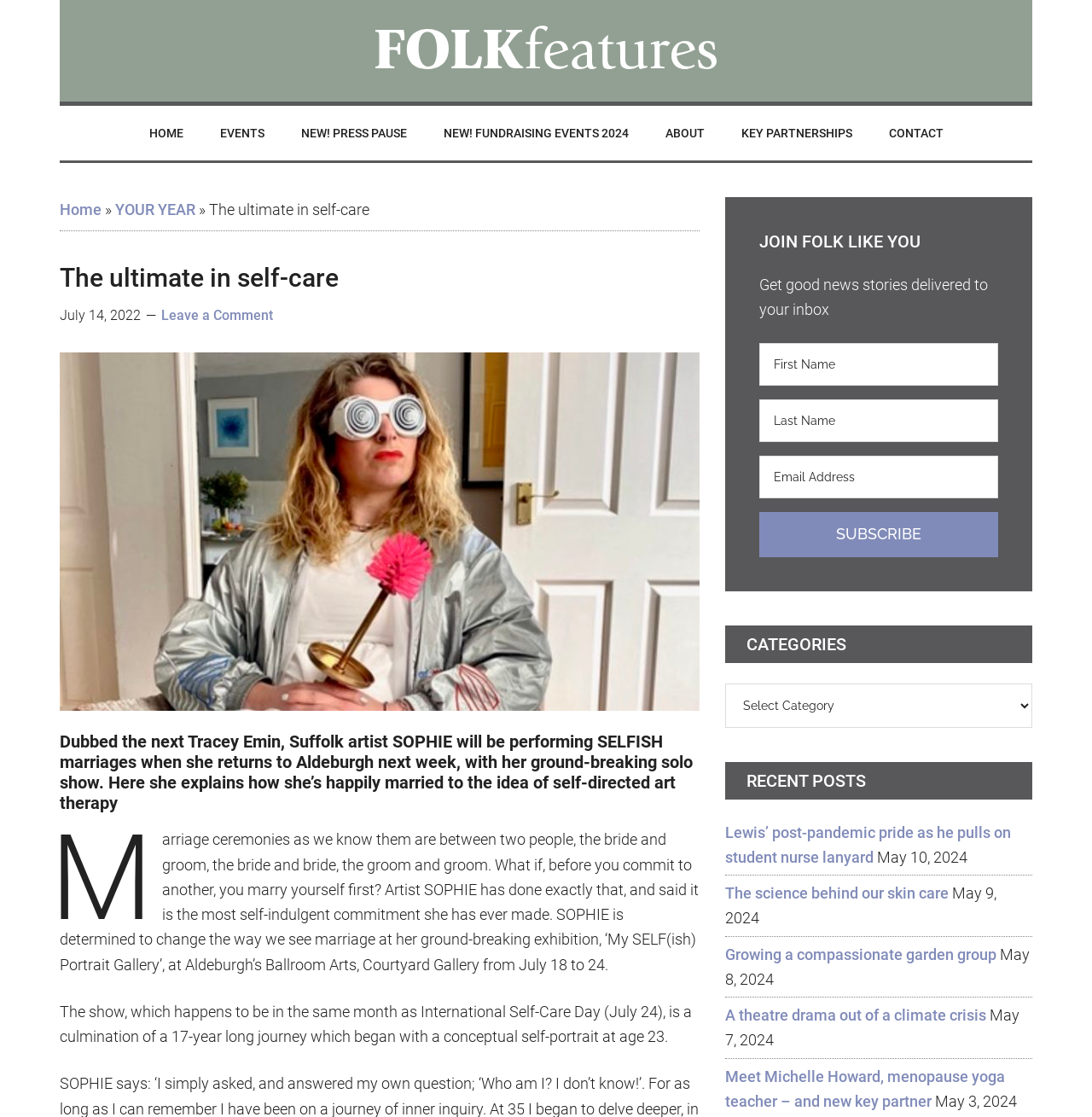Please specify the bounding box coordinates in the format (top-left x, top-left y, bottom-right x, bottom-right y), with all values as floating point numbers between 0 and 1. Identify the bounding box of the UI element described by: NEW! Fundraising events 2024

[0.39, 0.095, 0.591, 0.144]